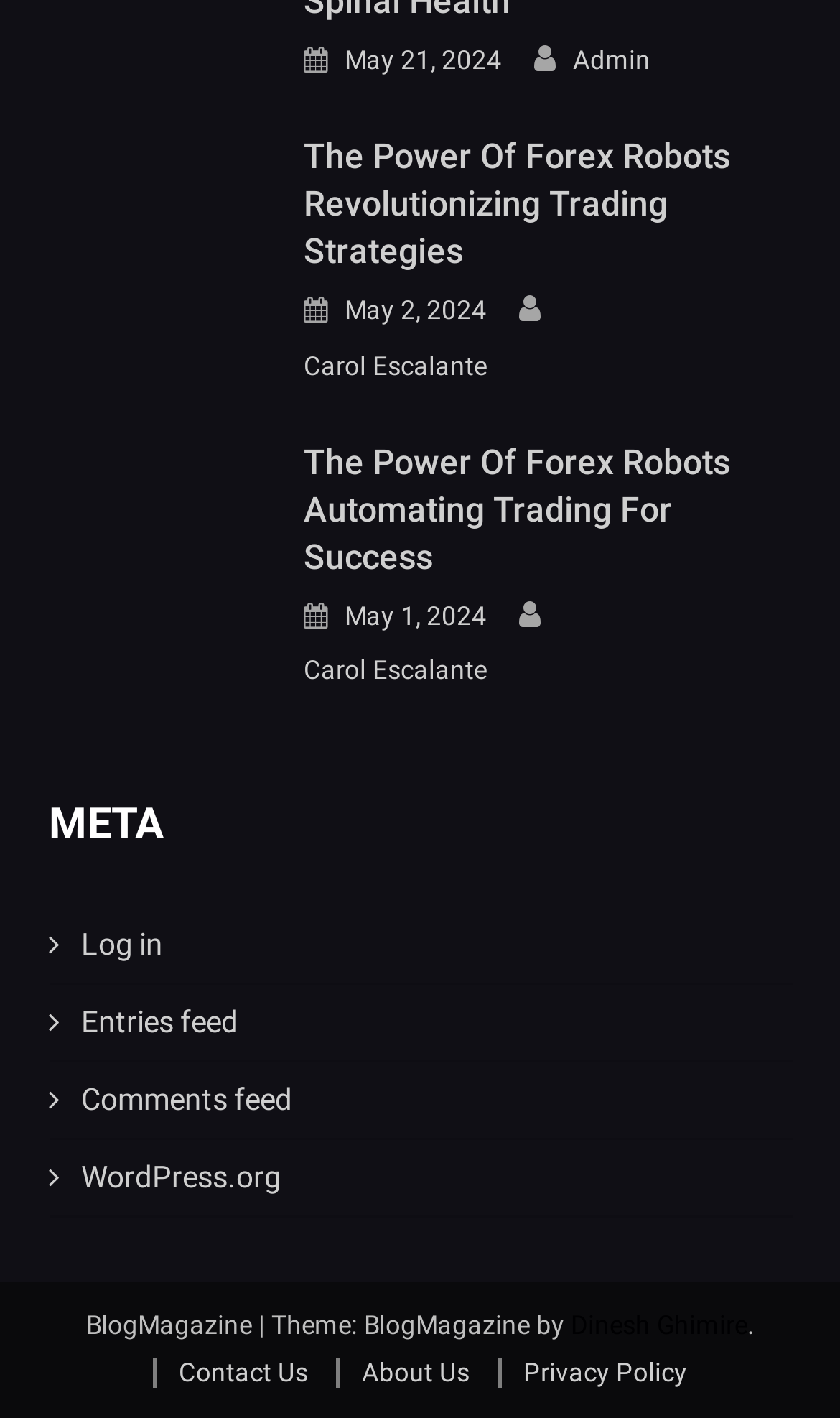Could you locate the bounding box coordinates for the section that should be clicked to accomplish this task: "View the 'The Power Of Forex Robots Revolutionizing Trading Strategies' article".

[0.362, 0.095, 0.942, 0.195]